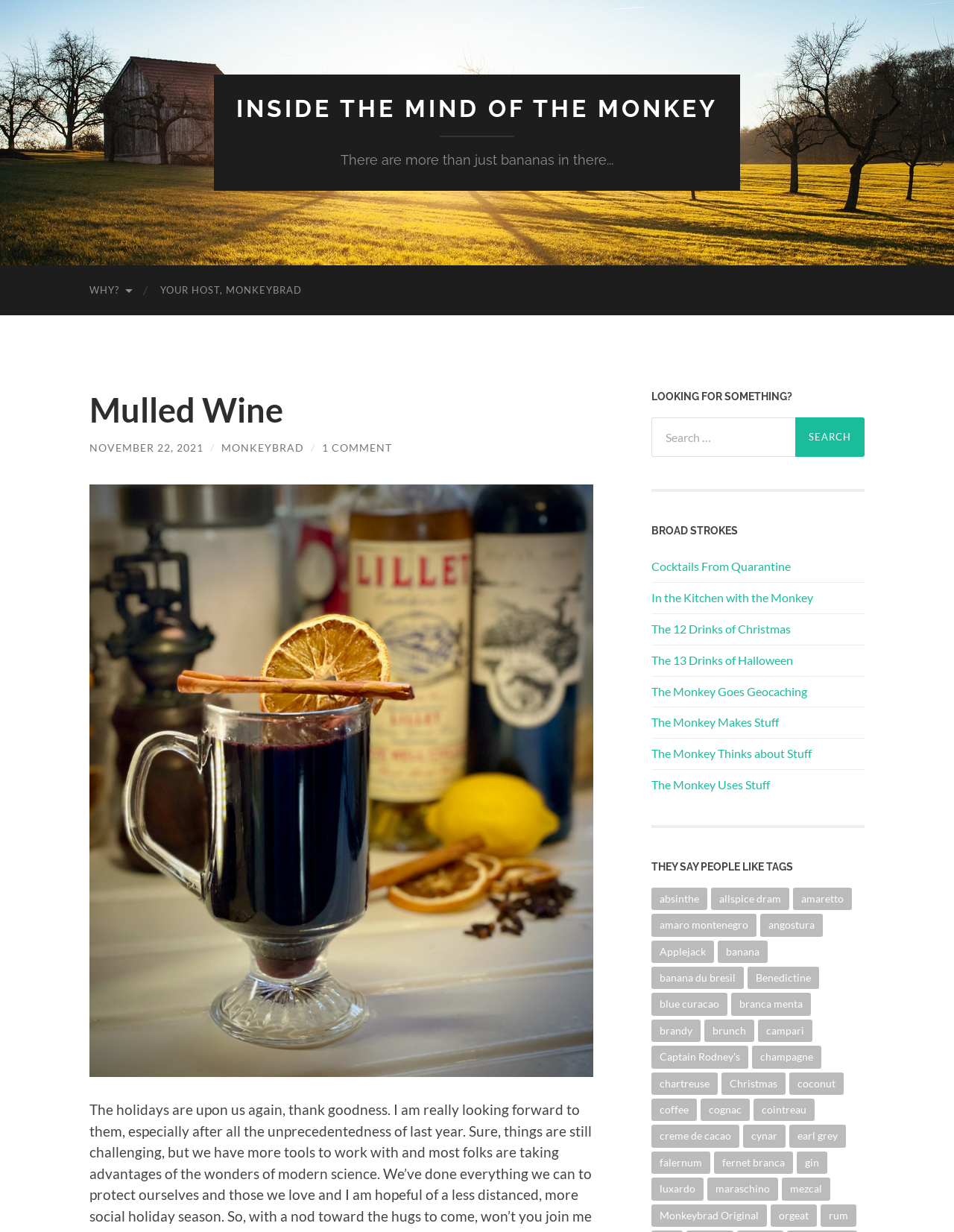Please specify the bounding box coordinates of the clickable region to carry out the following instruction: "Explore the 'BROAD STROKES' section". The coordinates should be four float numbers between 0 and 1, in the format [left, top, right, bottom].

[0.683, 0.425, 0.906, 0.436]